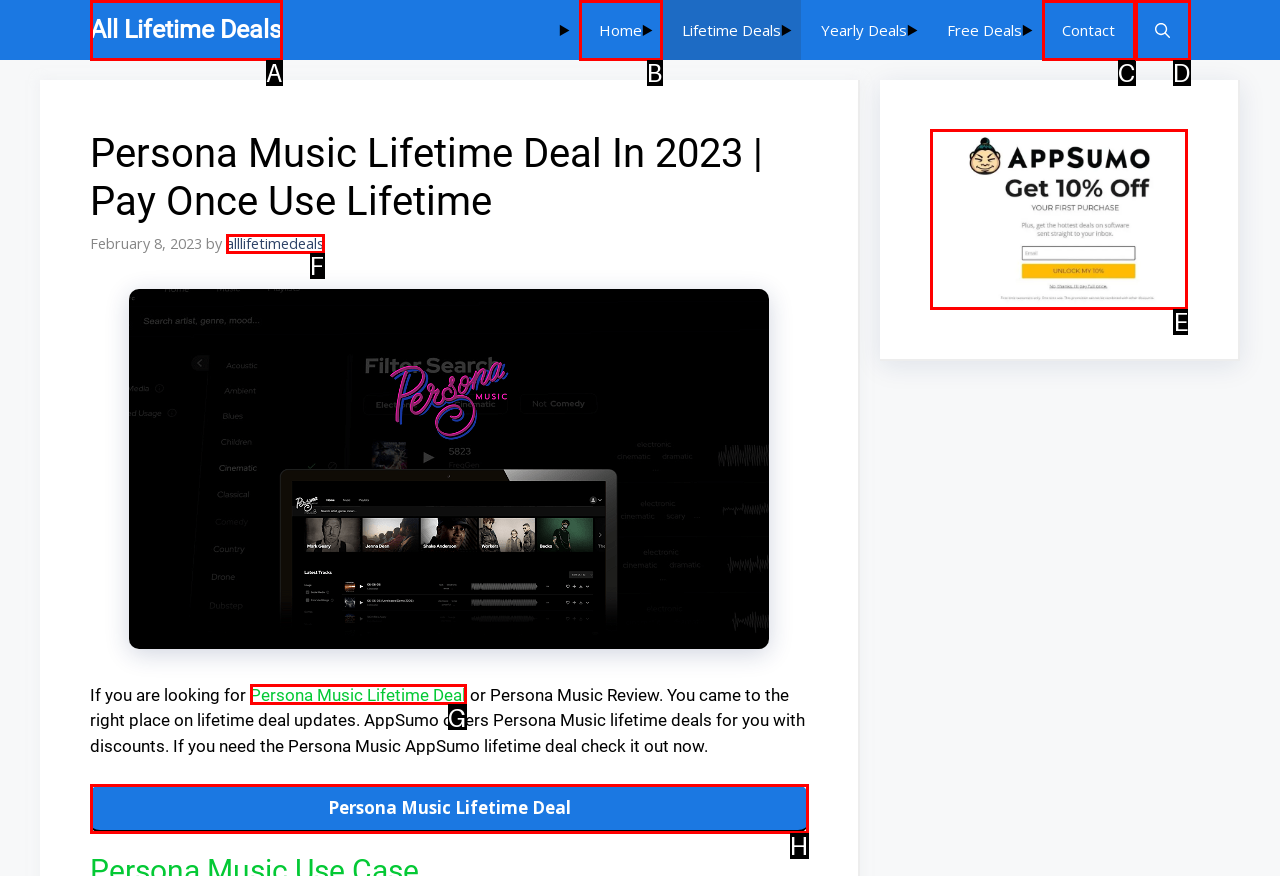Point out the HTML element I should click to achieve the following task: View AppSumo 10% Discount Provide the letter of the selected option from the choices.

E